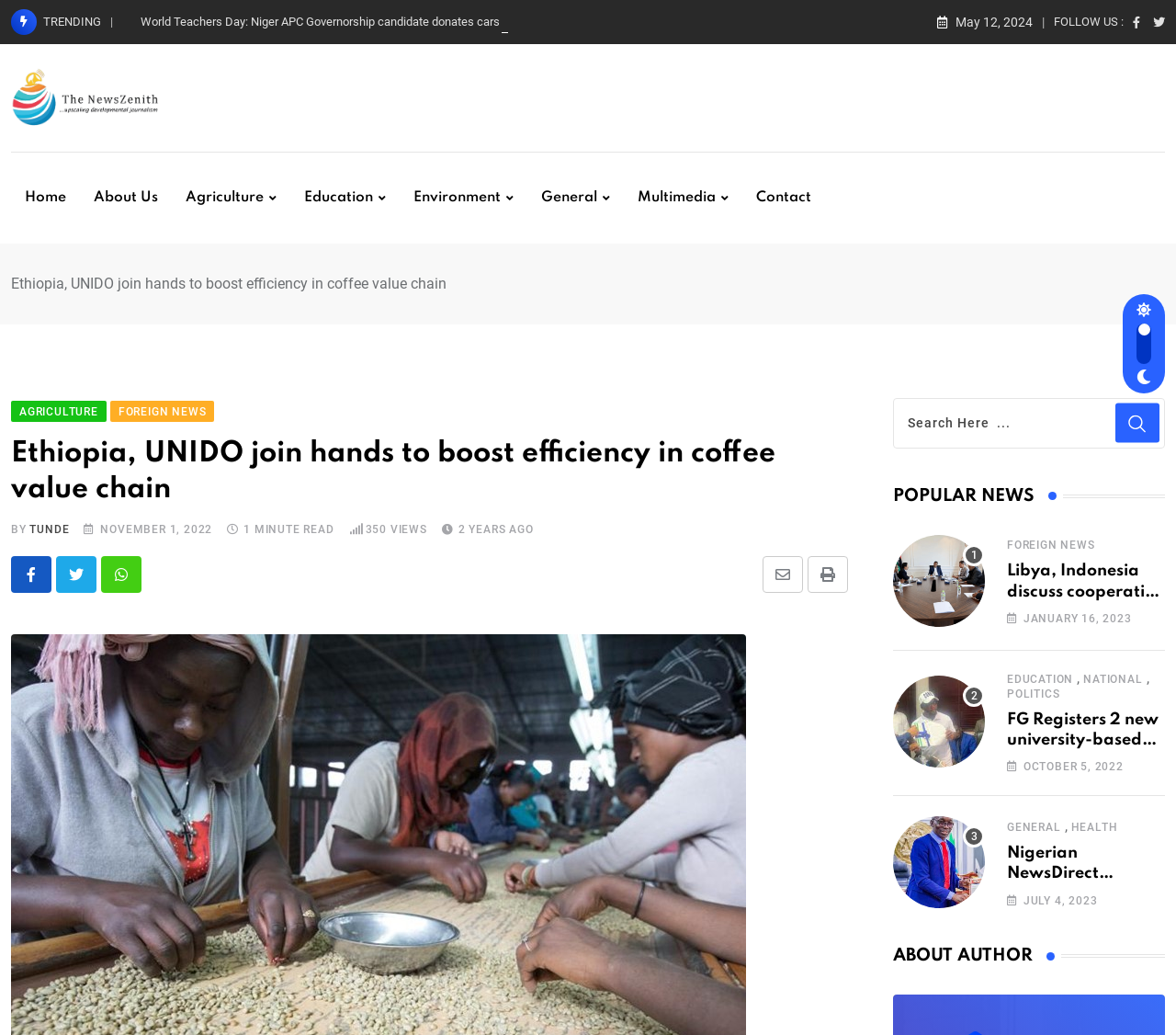Extract the bounding box coordinates of the UI element described by: "Heartland Orthopedic Specialists". The coordinates should include four float numbers ranging from 0 to 1, e.g., [left, top, right, bottom].

None